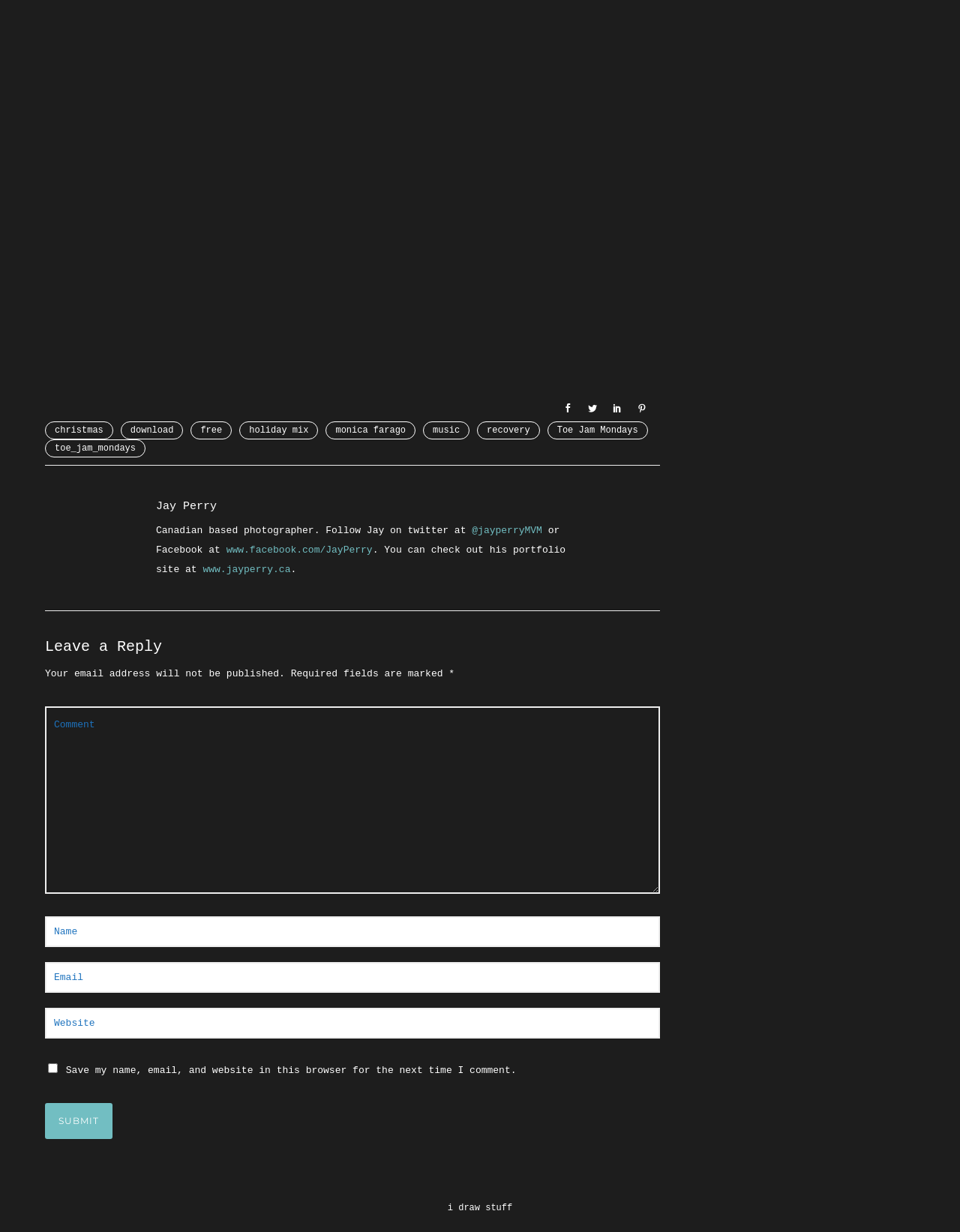Mark the bounding box of the element that matches the following description: "www.jayperry.ca".

[0.211, 0.458, 0.303, 0.467]